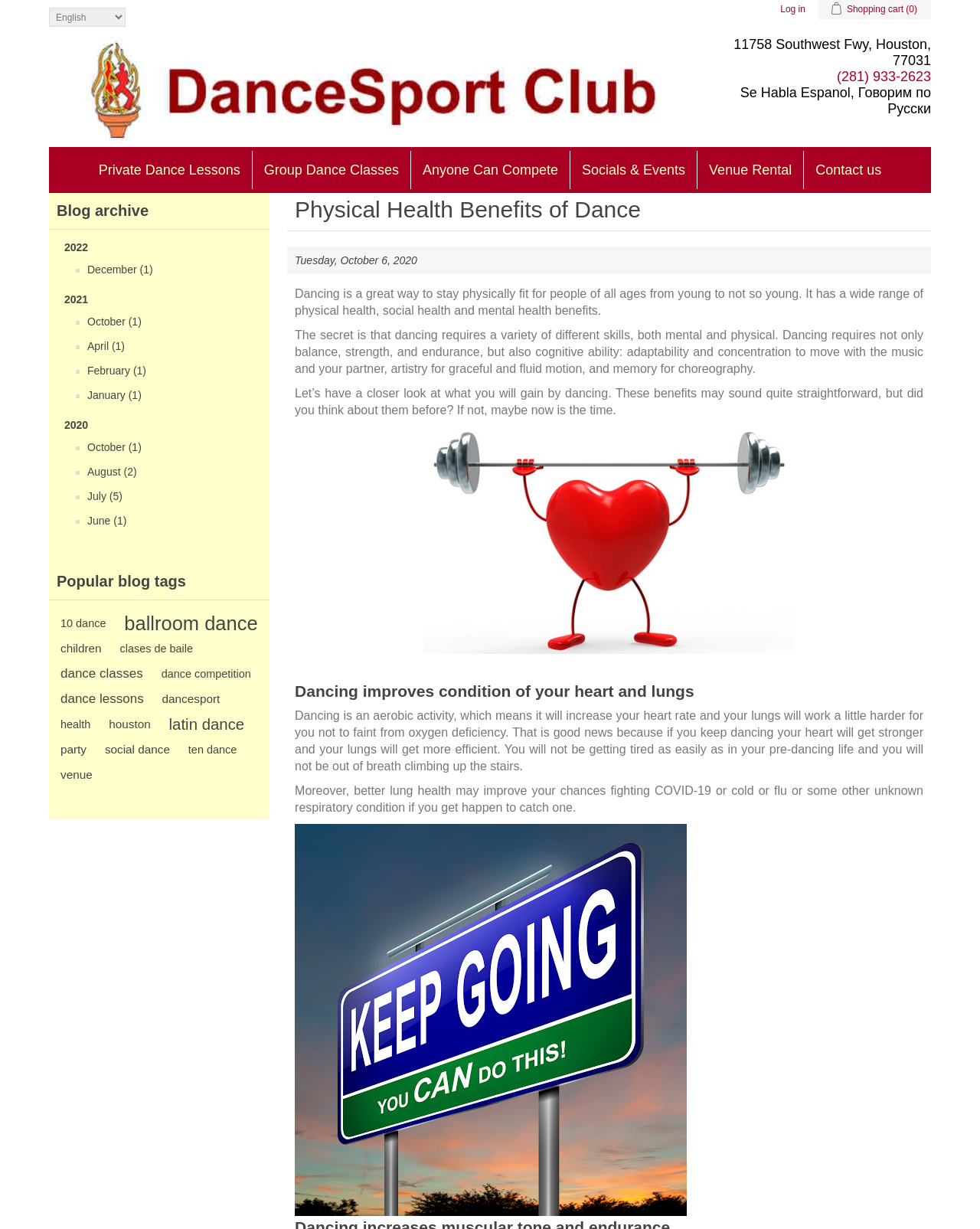Can you find the bounding box coordinates for the element that needs to be clicked to execute this instruction: "View shopping cart"? The coordinates should be given as four float numbers between 0 and 1, i.e., [left, top, right, bottom].

[0.848, 0.0, 0.936, 0.016]